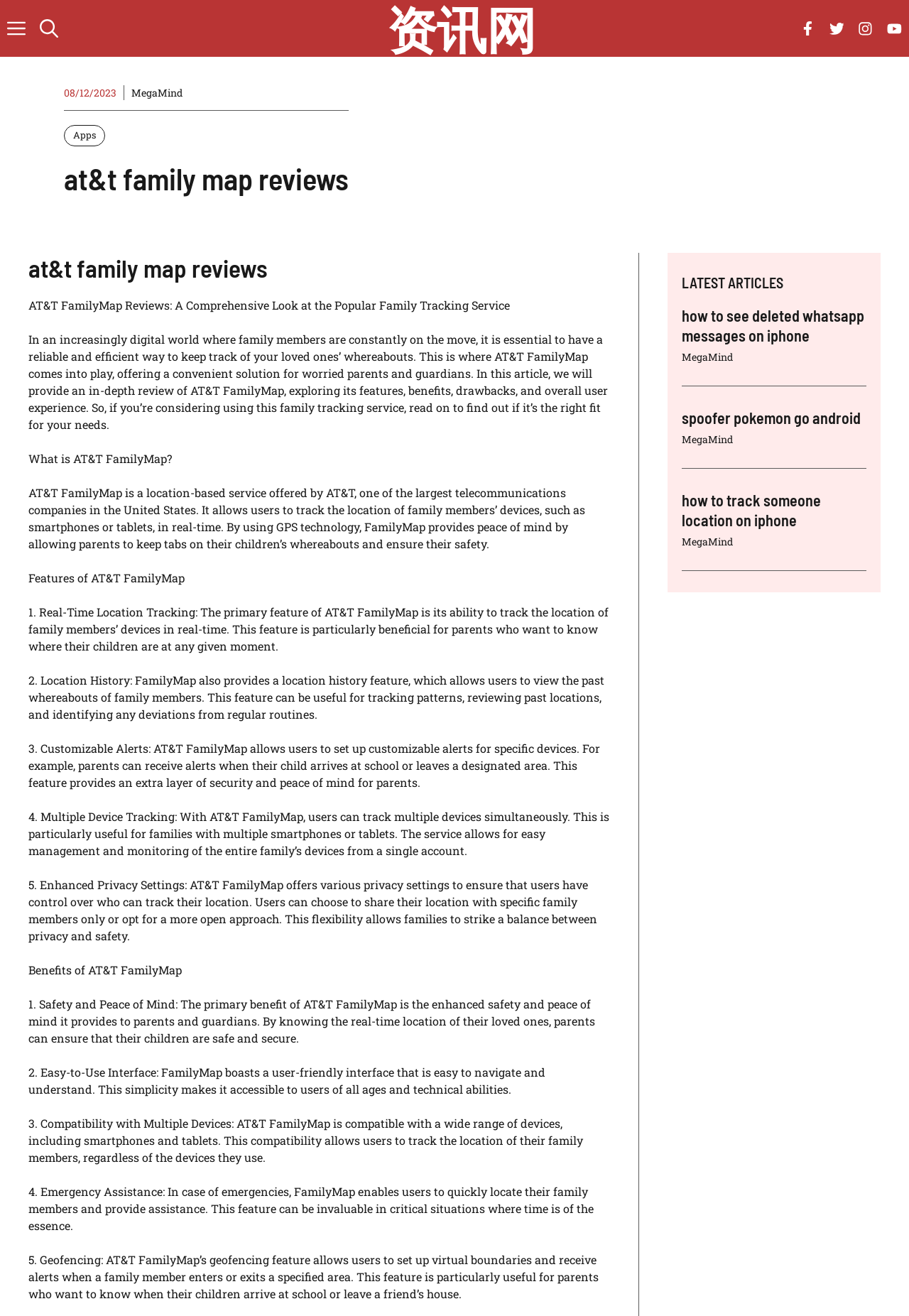How many latest articles are listed?
Please respond to the question with as much detail as possible.

The webpage has a section titled 'LATEST ARTICLES', and I counted 3 article titles listed under this section, which are 'how to see deleted whatsapp messages on iphone', 'spoofer pokemon go android', and 'how to track someone location on iphone'.